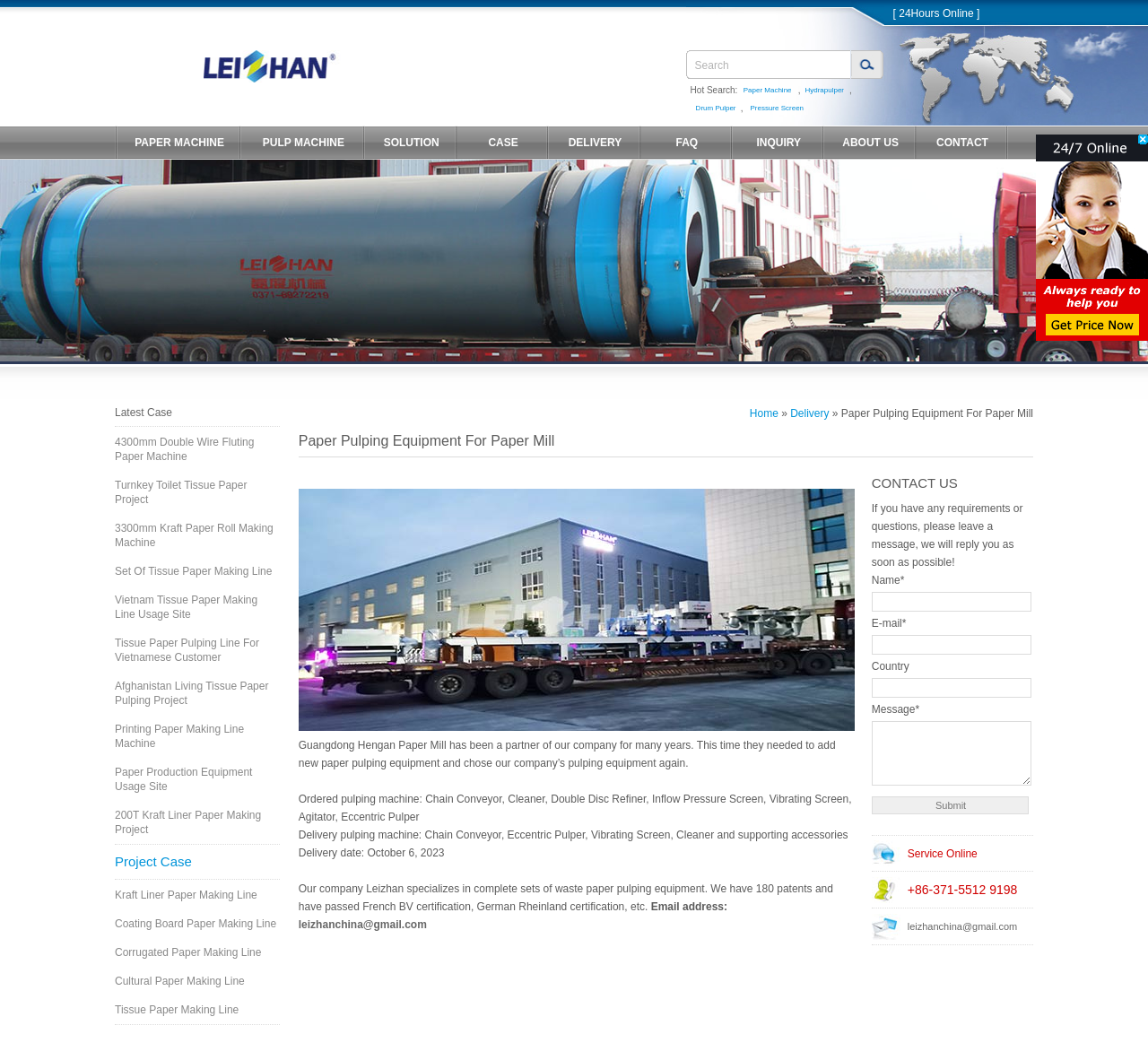Could you find the bounding box coordinates of the clickable area to complete this instruction: "Search for paper pulping equipment"?

[0.597, 0.048, 0.741, 0.078]